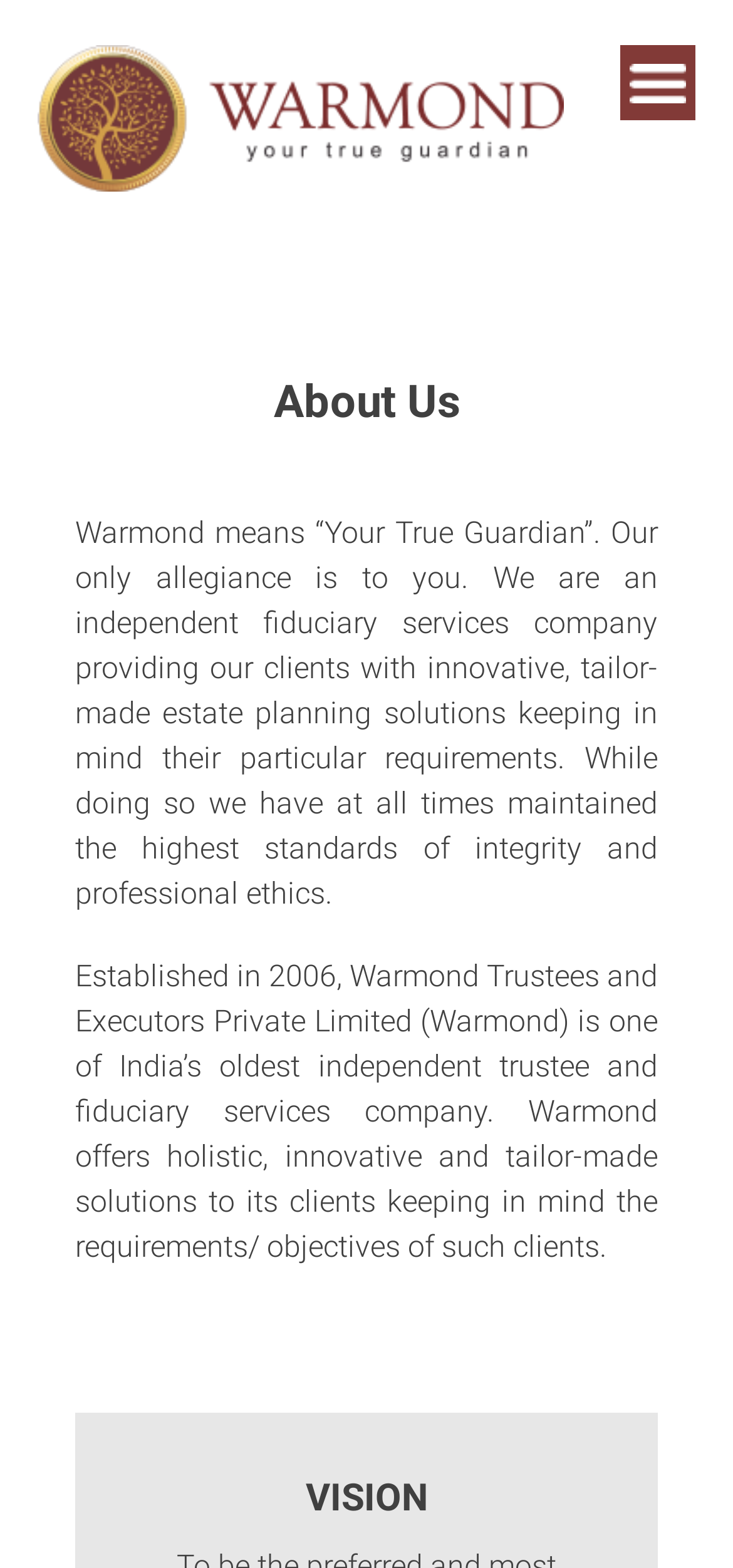Generate a comprehensive caption for the webpage you are viewing.

The webpage is about Warmond, a trustee company in India, and it appears to be the company's homepage. At the top-left corner, there is a "Skip to content" link. Next to it, on the top-right corner, there is a button labeled "Menu". 

Below the menu button, there is a header section that spans almost the entire width of the page. Within this section, there is a heading titled "About Us". Below the "About Us" heading, there are two paragraphs of text. The first paragraph describes Warmond's mission and values, stating that the company's allegiance is to its clients and that it provides innovative estate planning solutions while maintaining high standards of integrity and professional ethics. The second paragraph provides a brief overview of the company's history, stating that it was established in 2006 and offers holistic and tailor-made solutions to its clients.

At the bottom of the page, there is a heading titled "VISION", which is centered and takes up about half of the page's width.